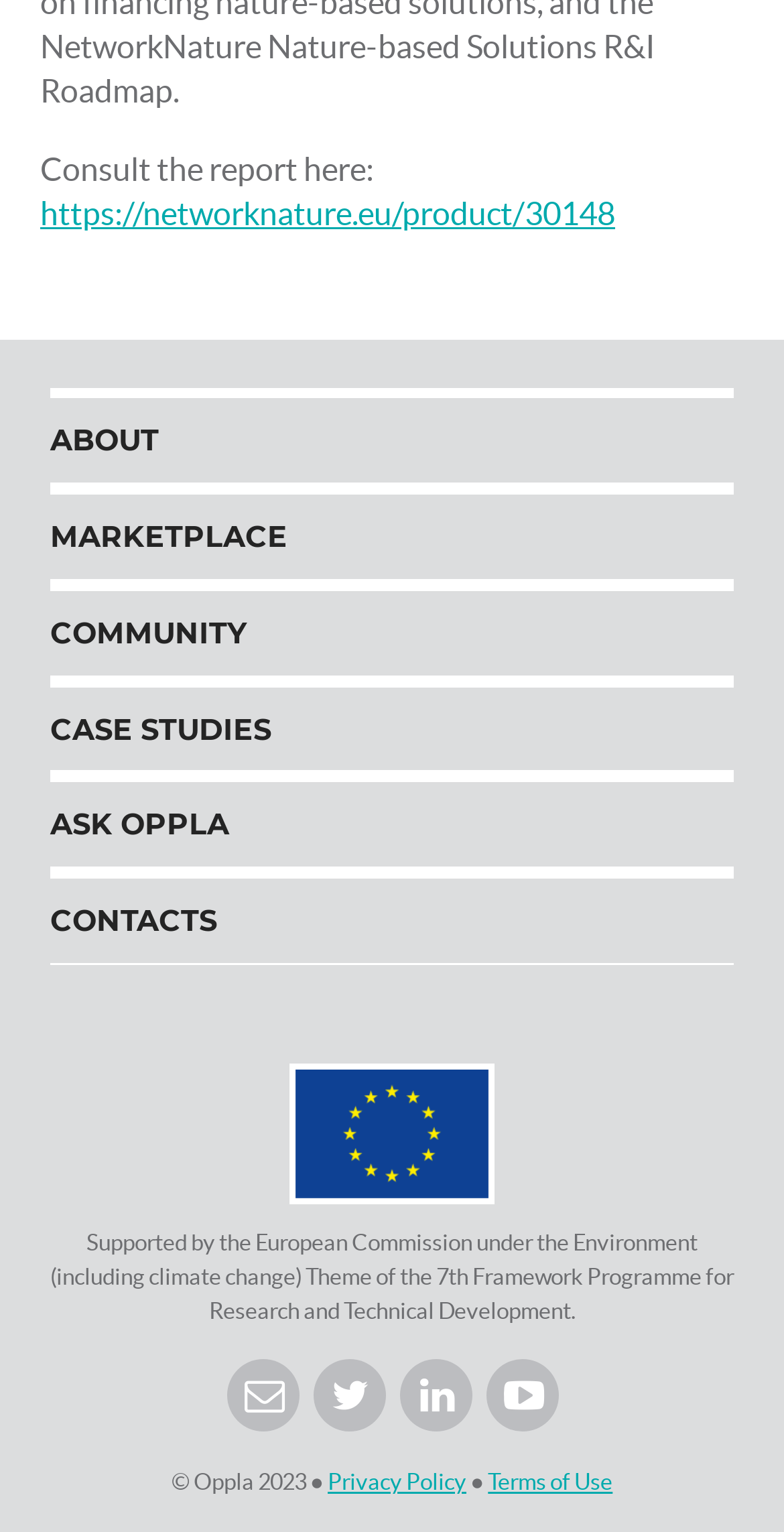Refer to the screenshot and give an in-depth answer to this question: What is the name of the marketplace mentioned?

The webpage has a link to 'MARKETPLACE' and also mentions '© Oppla 2023', indicating that the name of the marketplace mentioned is Oppla.